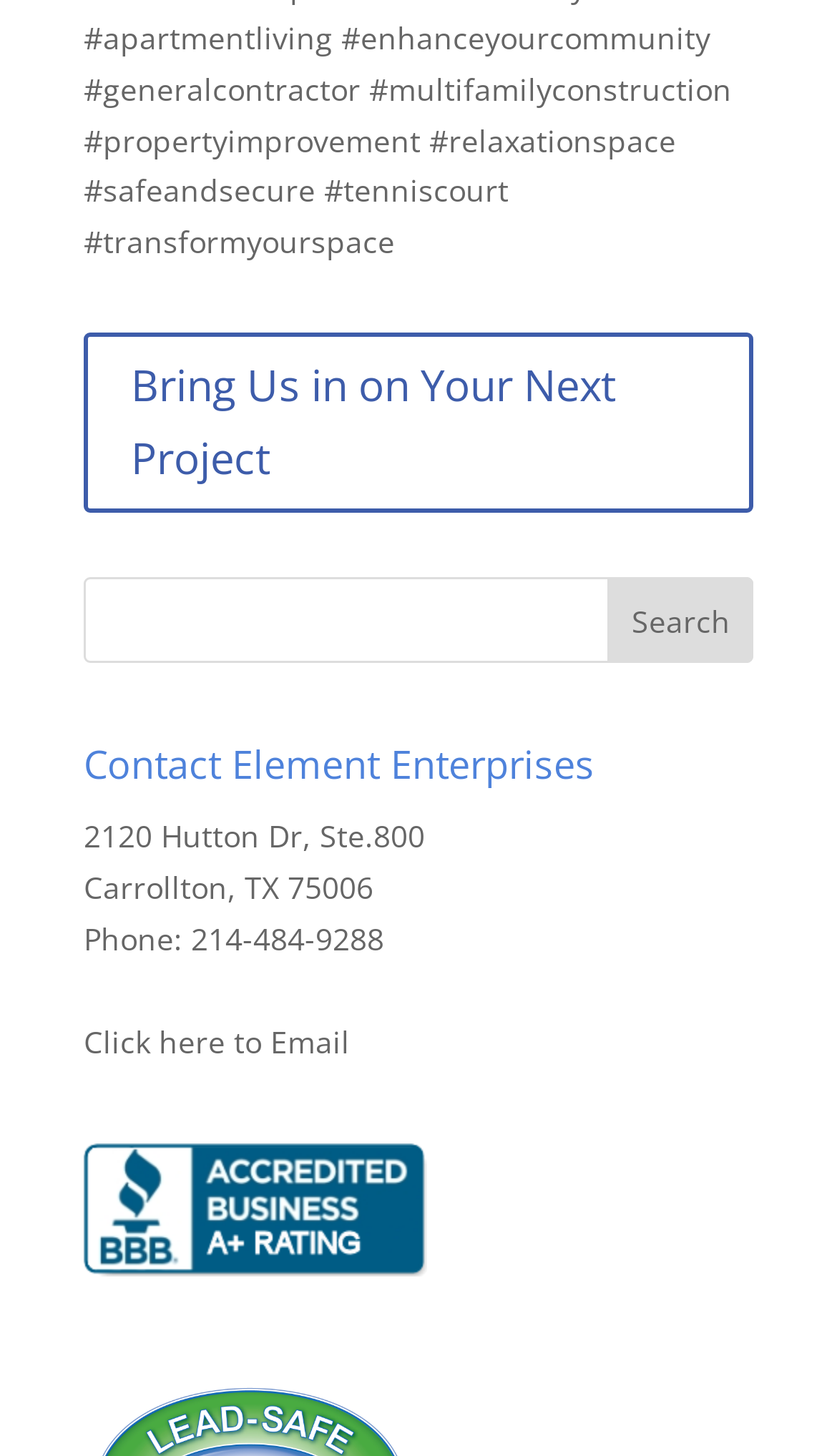Provide a short answer to the following question with just one word or phrase: What is the company's name?

Element Enterprises